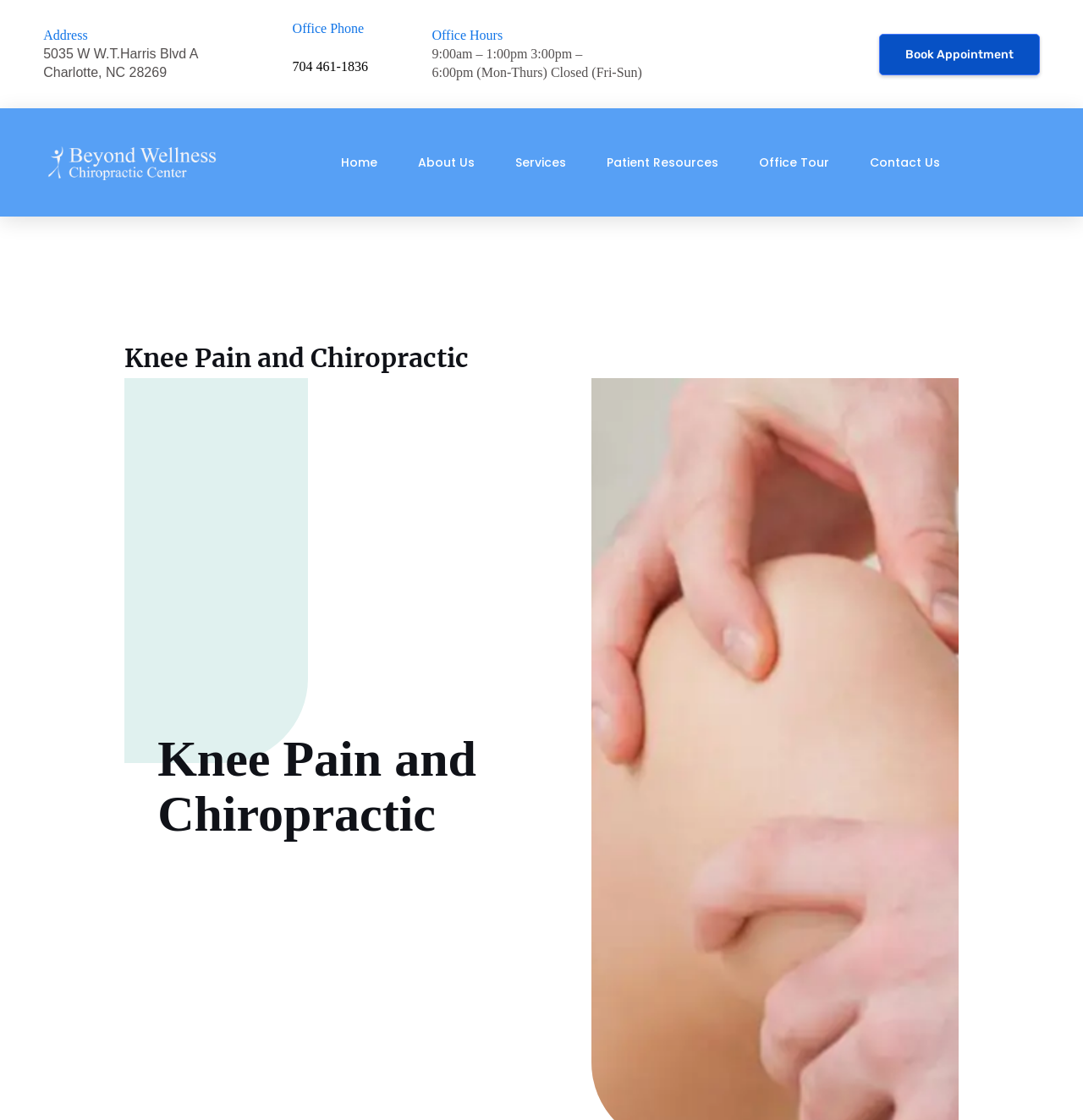Determine the main heading text of the webpage.

Knee Pain and Chiropractic